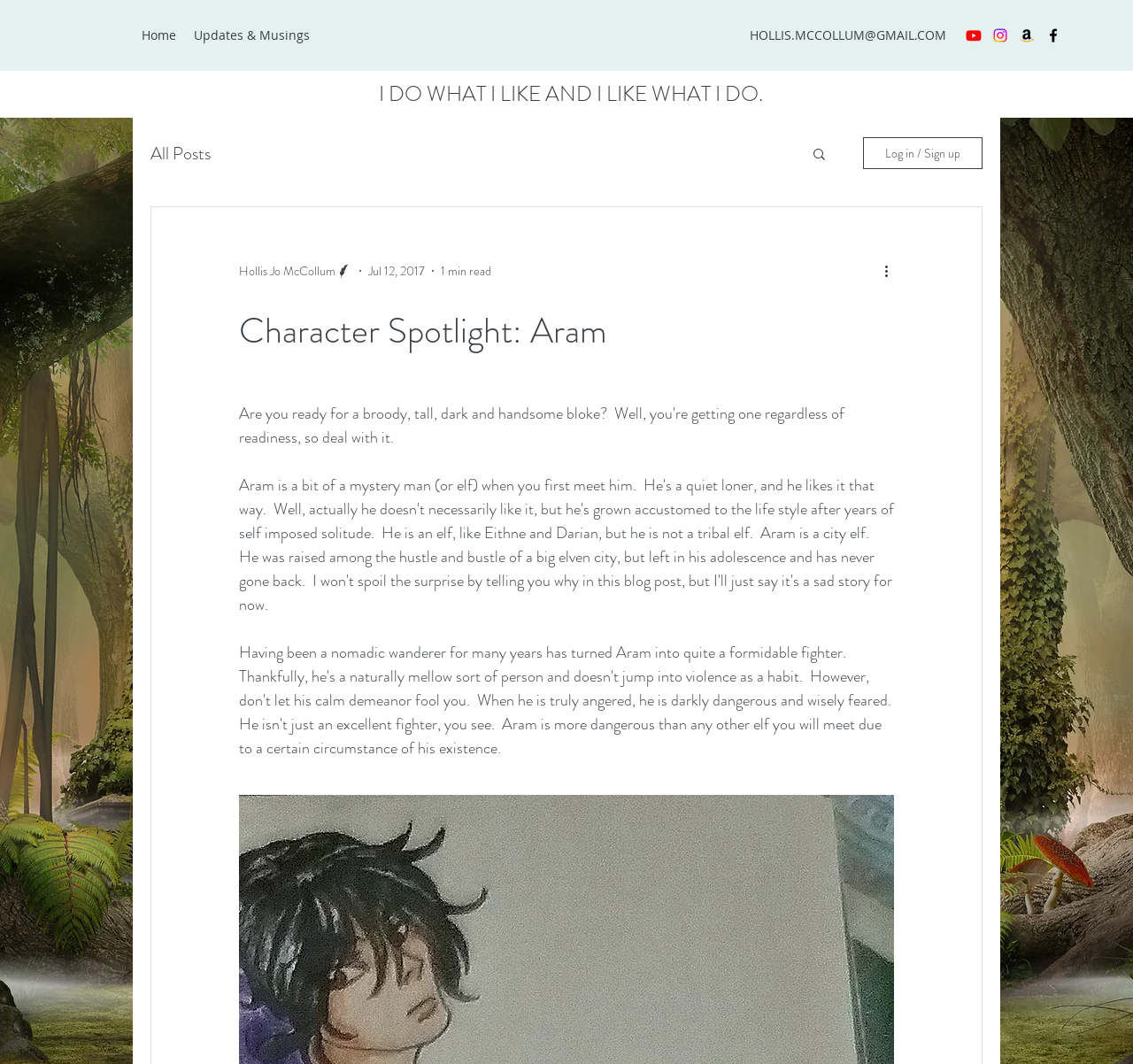Identify the bounding box coordinates of the clickable section necessary to follow the following instruction: "visit youtube channel". The coordinates should be presented as four float numbers from 0 to 1, i.e., [left, top, right, bottom].

[0.852, 0.025, 0.867, 0.042]